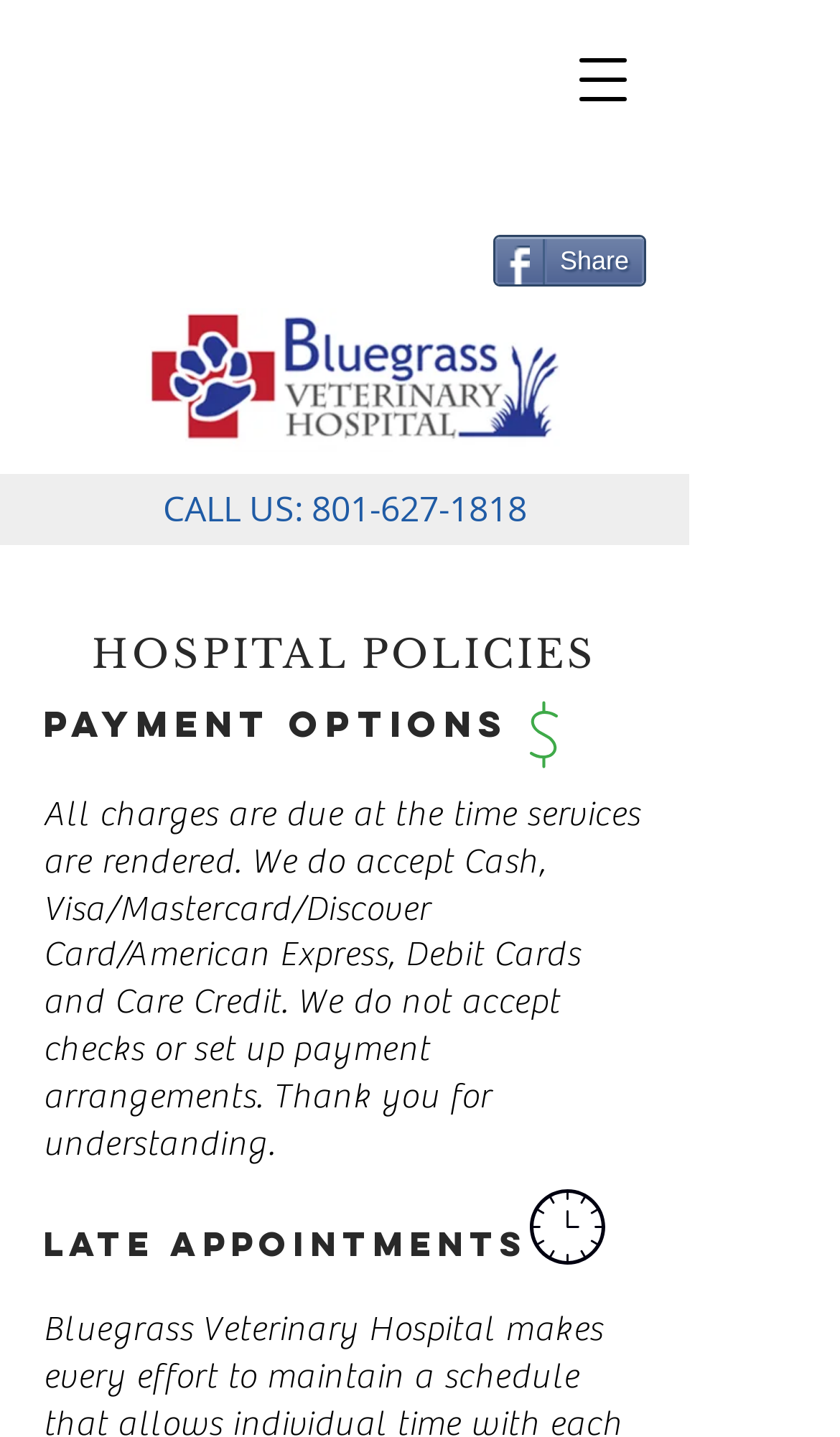Analyze the image and give a detailed response to the question:
What is the phone number to call?

I found the phone number by looking at the link element with the text '801-627-1818' which is located next to the static text 'CALL US:'.